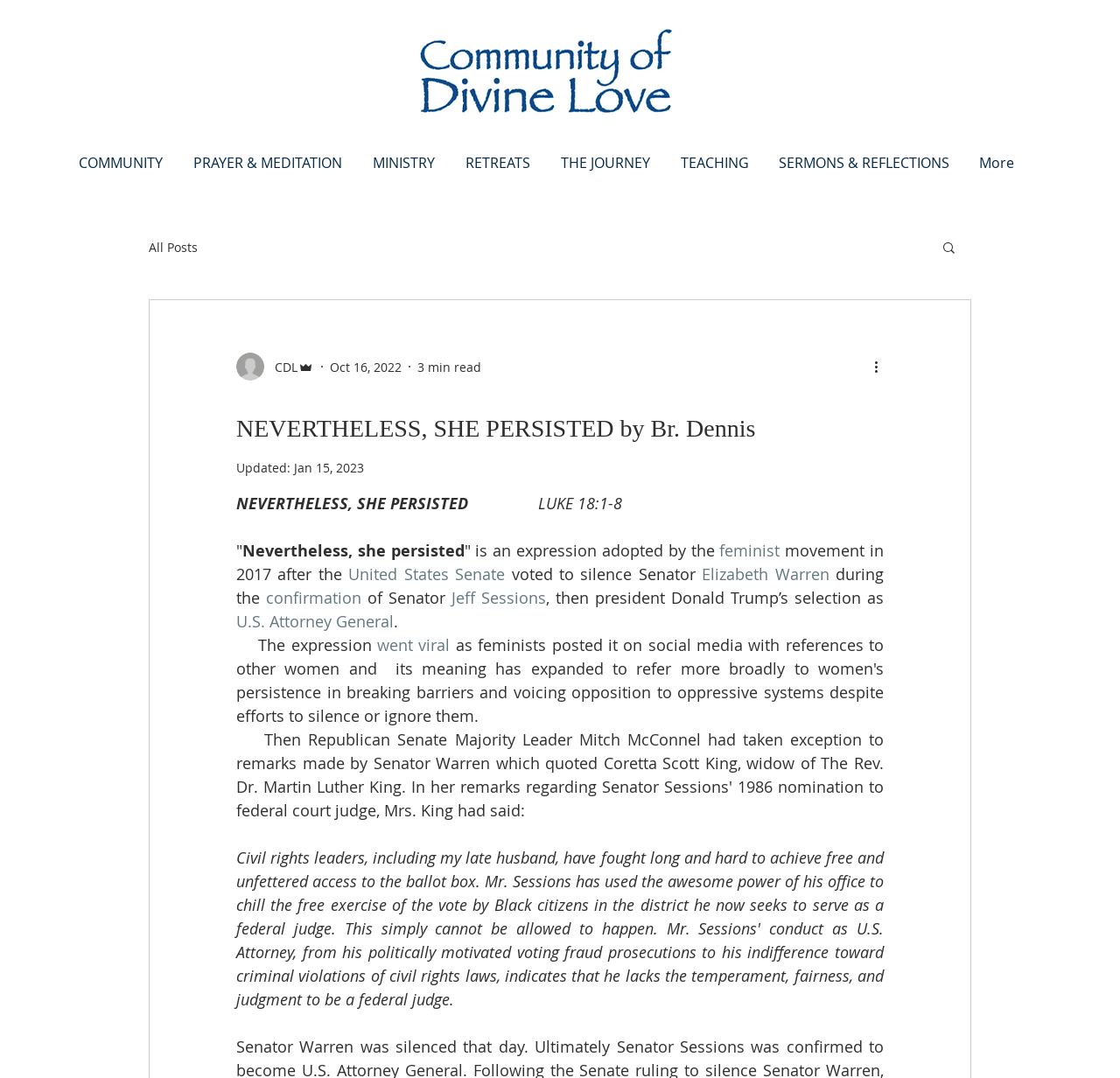Give a concise answer of one word or phrase to the question: 
What is the author of the blog post?

Br. Dennis